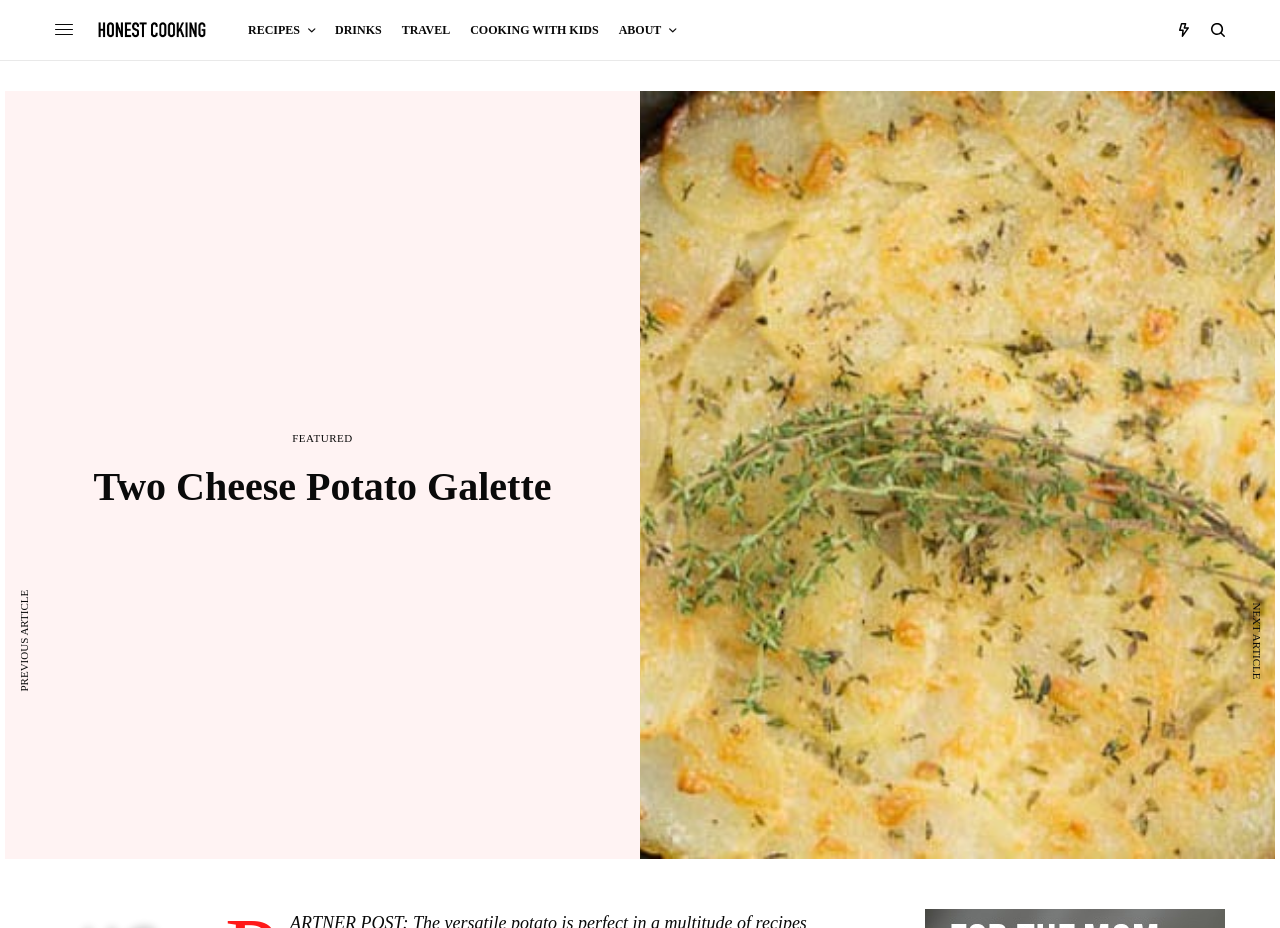What is the purpose of the 'FEATURED' link?
Look at the image and construct a detailed response to the question.

The 'FEATURED' link is located below the main header, and its position suggests that it might be related to the featured article or recipe on the webpage, which is the potato galette.